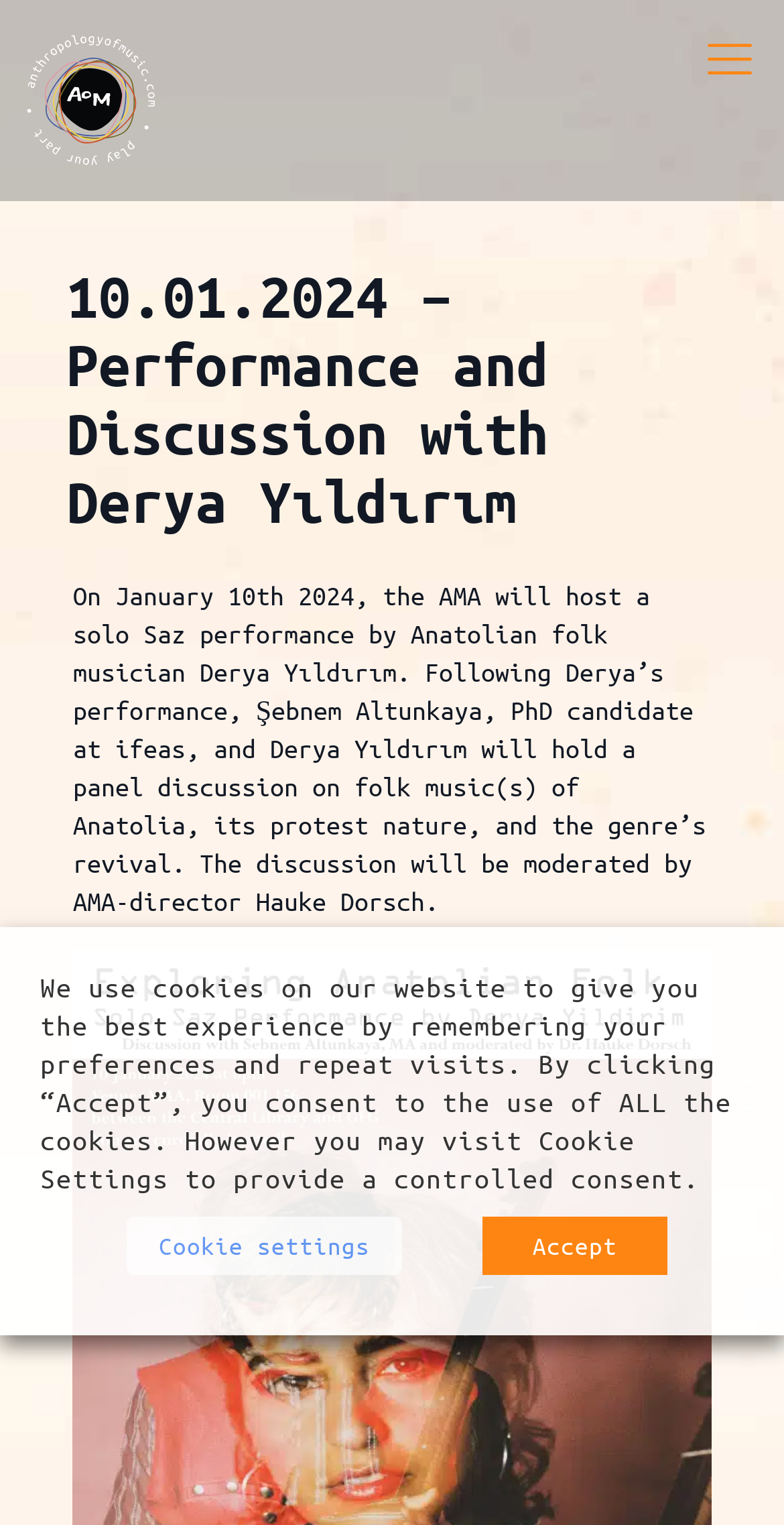Give a comprehensive overview of the webpage, including key elements.

The webpage appears to be an event page for a performance and discussion with Derya Yıldırım, hosted by the Anthropology of Music (AoM) organization. 

At the top left corner, there is a link to the AoM logo, which is also an image. On the top right corner, there is a link to a mobile menu. 

Below the mobile menu, there is a header section that spans the entire width of the page. Within this section, there is a heading that displays the title of the event, "10.01.2024 – Performance and Discussion with Derya Yıldırım". 

Below the heading, there is a block of static text that provides a detailed description of the event, including the date, performer, and discussion topics. This text block takes up most of the page's width and is positioned near the top half of the page.

At the bottom of the page, there is a dialog box for cookie consent, which spans the entire width of the page. Within this dialog box, there is a static text block that explains the use of cookies on the website and provides options for consent. Below the text, there are two buttons: "Cookie settings" and "Accept". The "Cookie settings" button is positioned on the left, while the "Accept" button is positioned on the right.